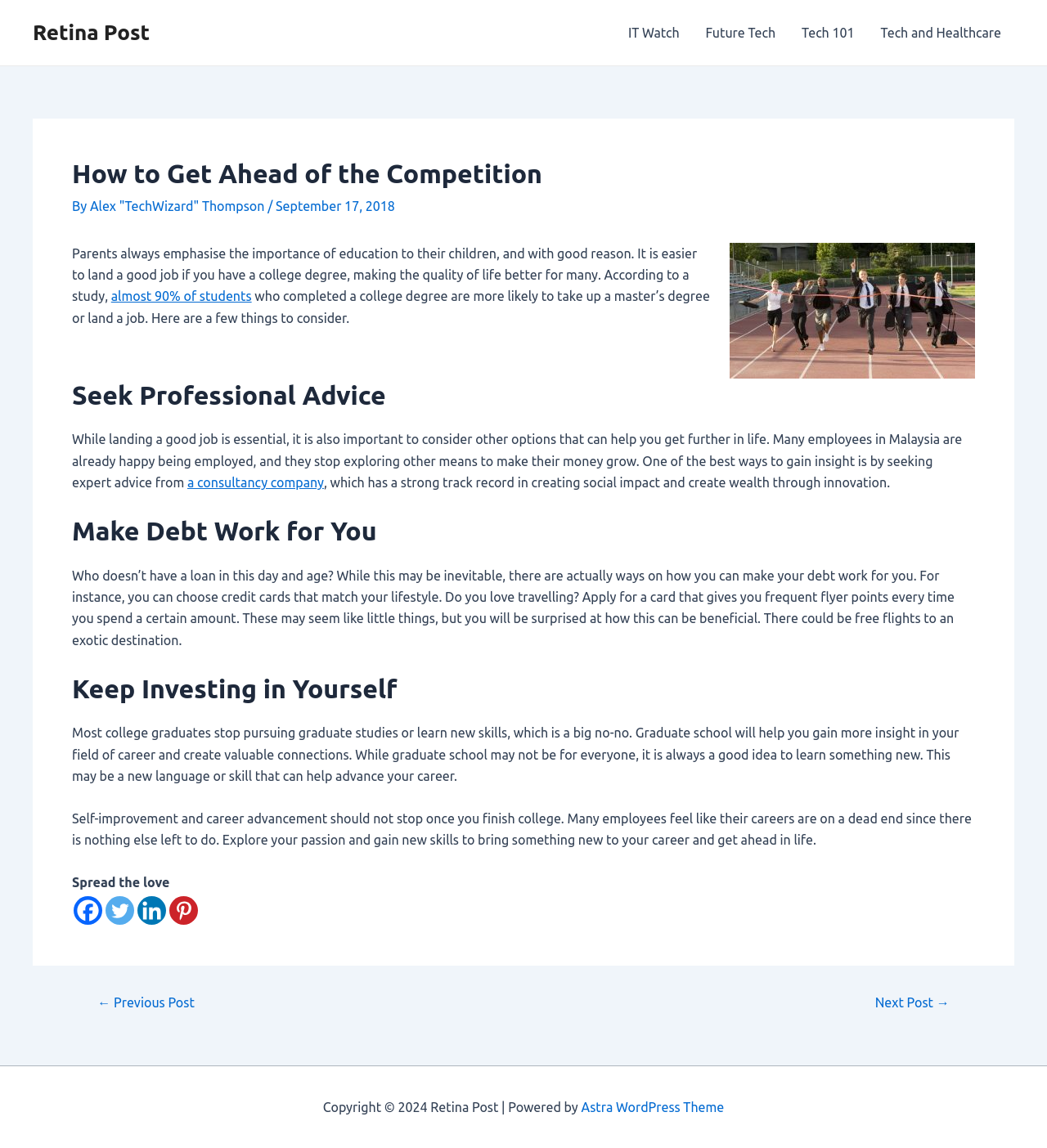Identify the bounding box for the UI element that is described as follows: "almost 90% of students".

[0.106, 0.252, 0.24, 0.265]